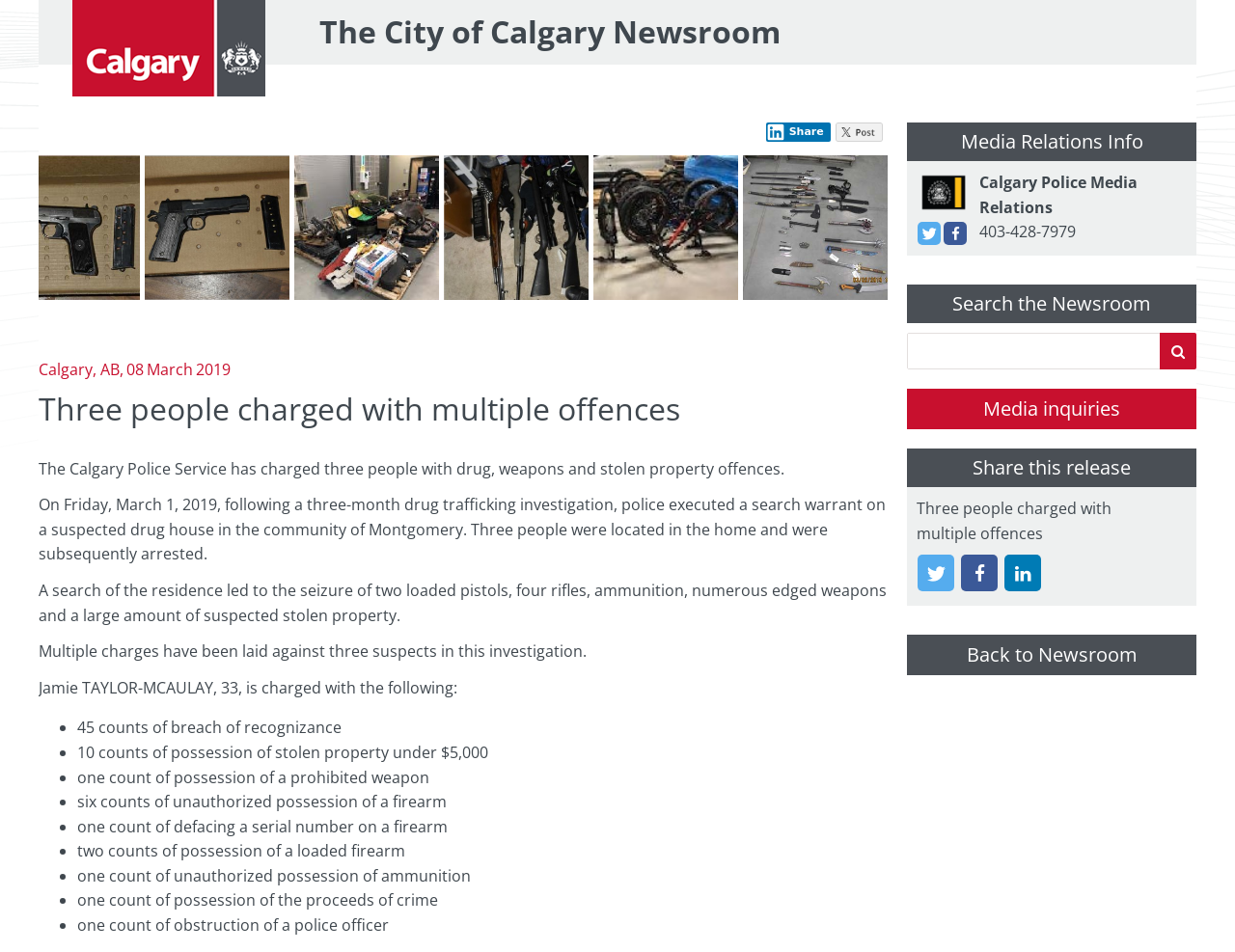Kindly respond to the following question with a single word or a brief phrase: 
How many people were charged with multiple offences?

Three